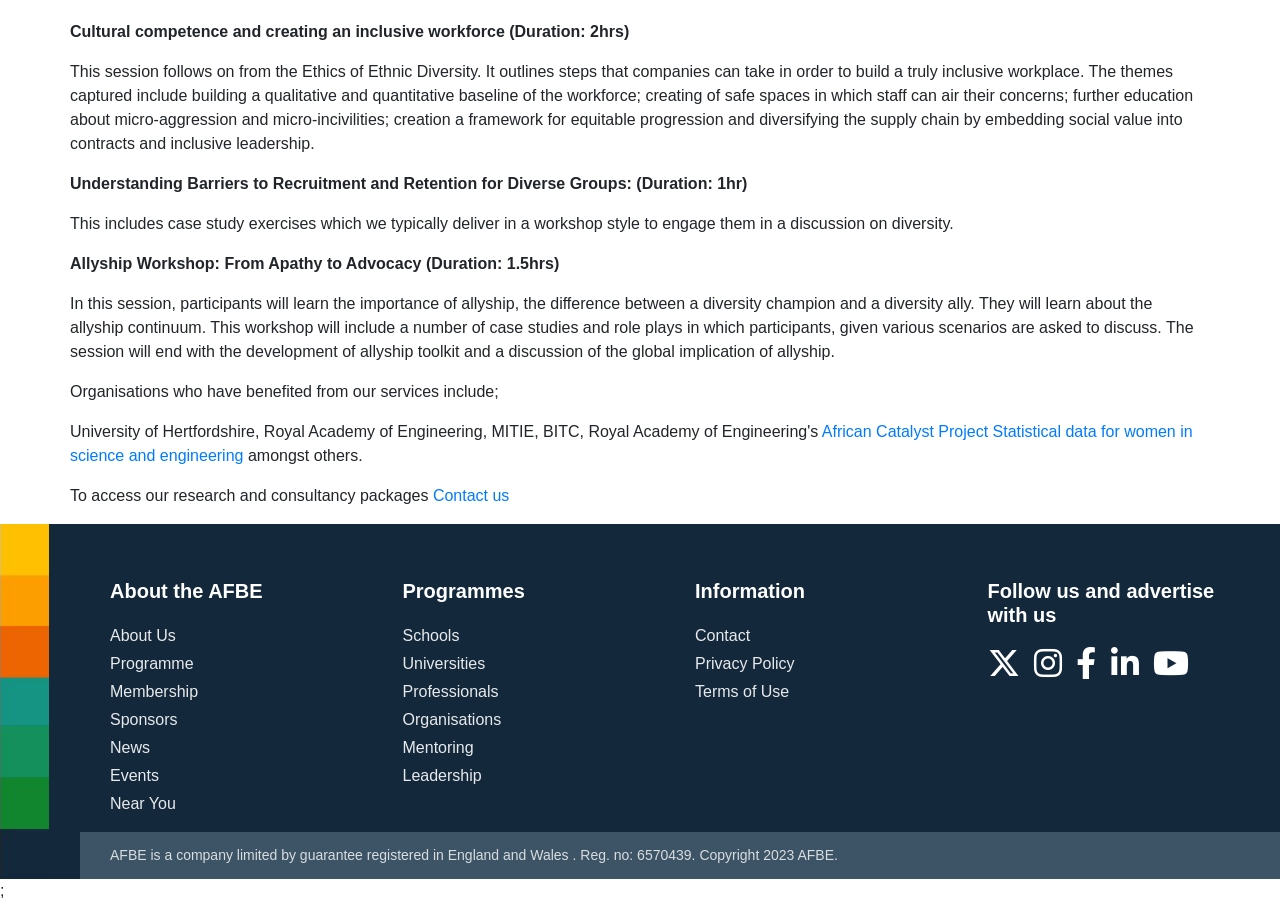Provide a one-word or brief phrase answer to the question:
What is the name of the organisation that has benefited from the services?

African Catalyst Project